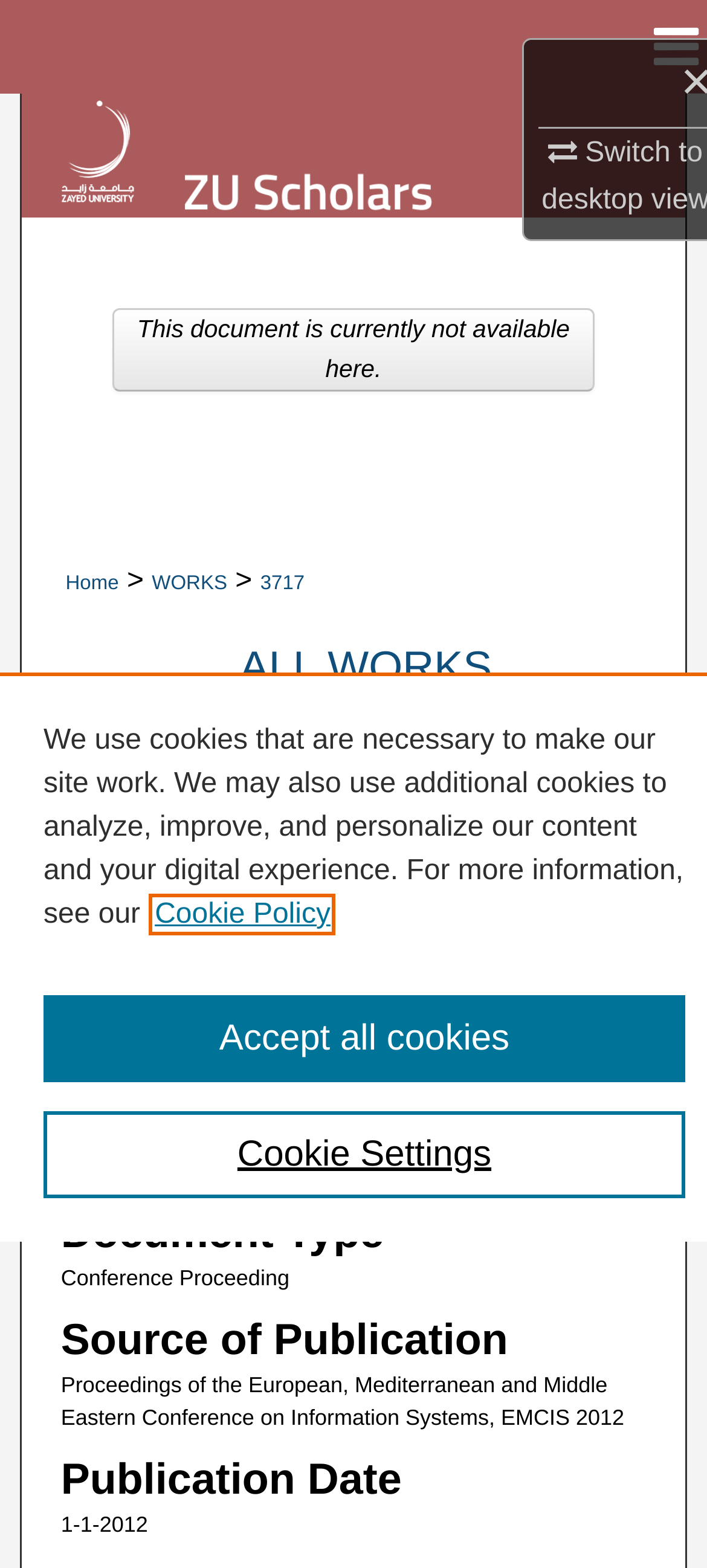Please find the bounding box coordinates for the clickable element needed to perform this instruction: "View the ALL WORKS page".

[0.339, 0.388, 0.696, 0.419]